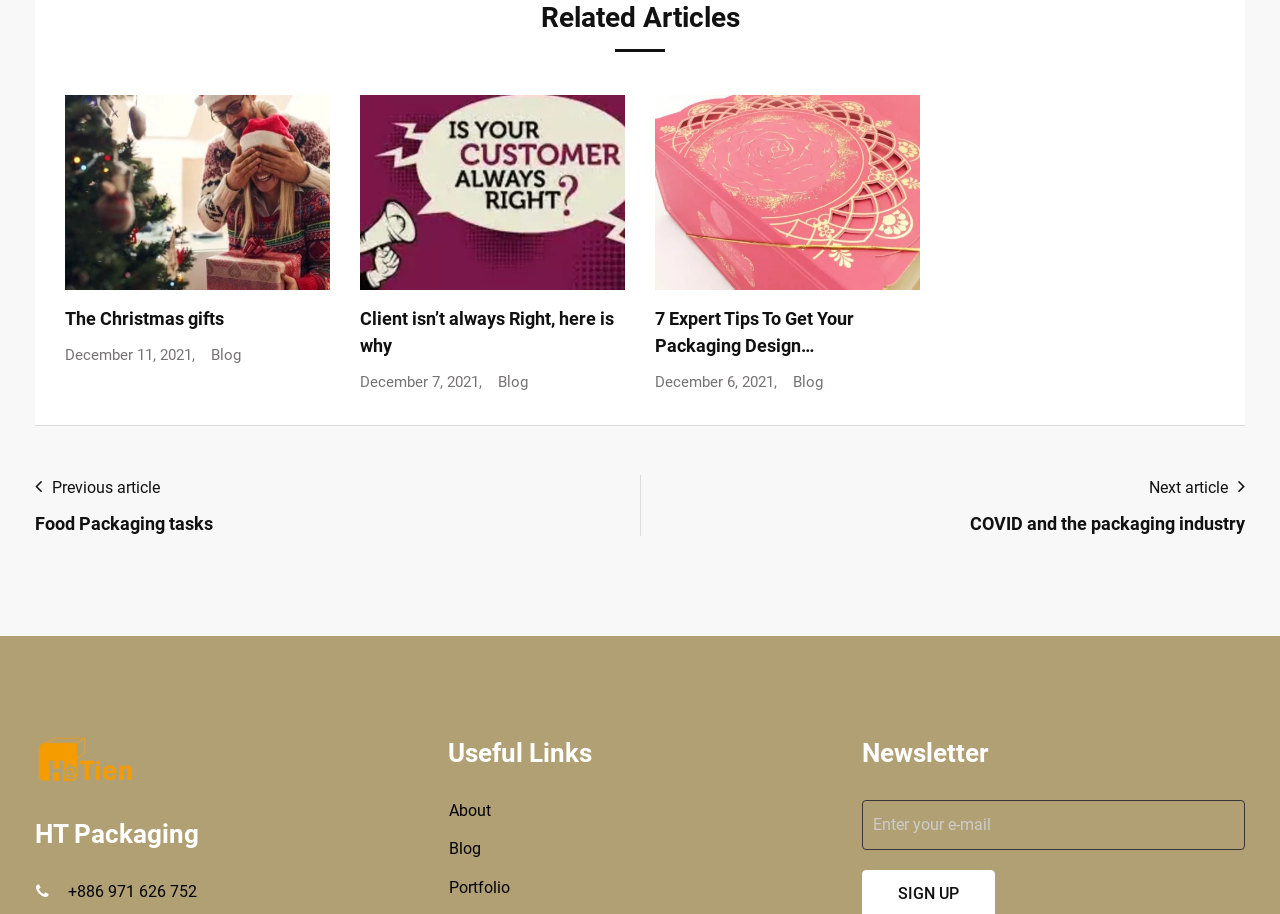Extract the bounding box coordinates for the HTML element that matches this description: "Blog". The coordinates should be four float numbers between 0 and 1, i.e., [left, top, right, bottom].

[0.351, 0.918, 0.376, 0.939]